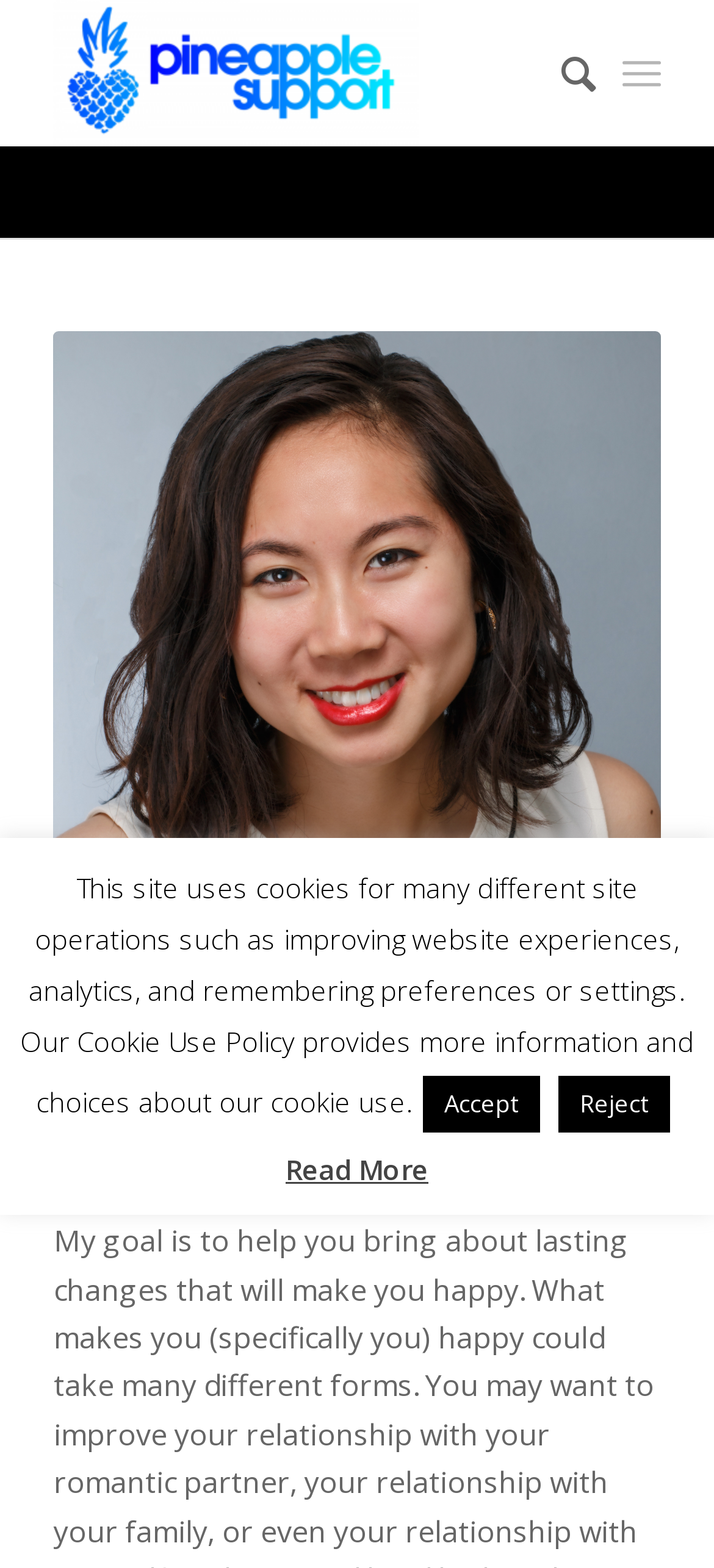What is the purpose of the 'Read More' link?
Based on the image, answer the question with a single word or brief phrase.

To read more about cookies